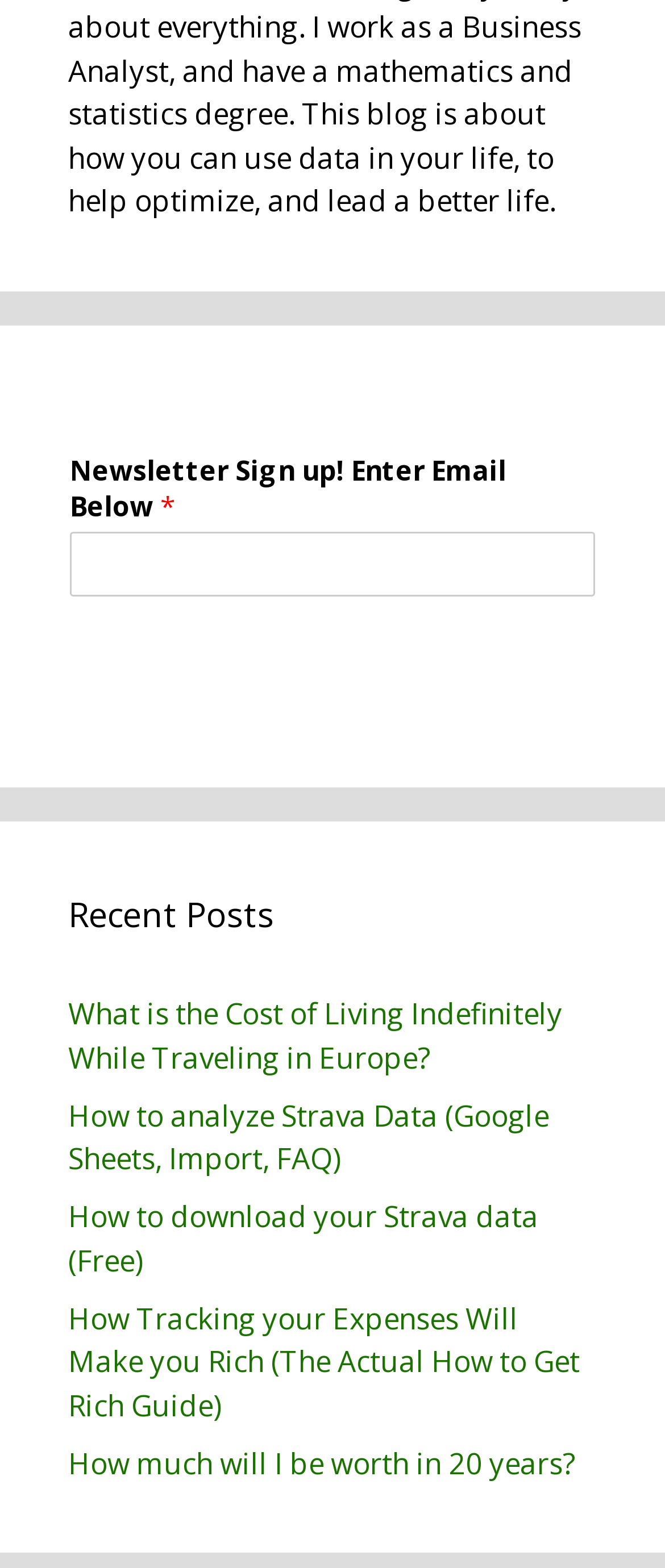Provide a short answer to the following question with just one word or phrase: How many elements are above the 'Recent Posts' heading?

5